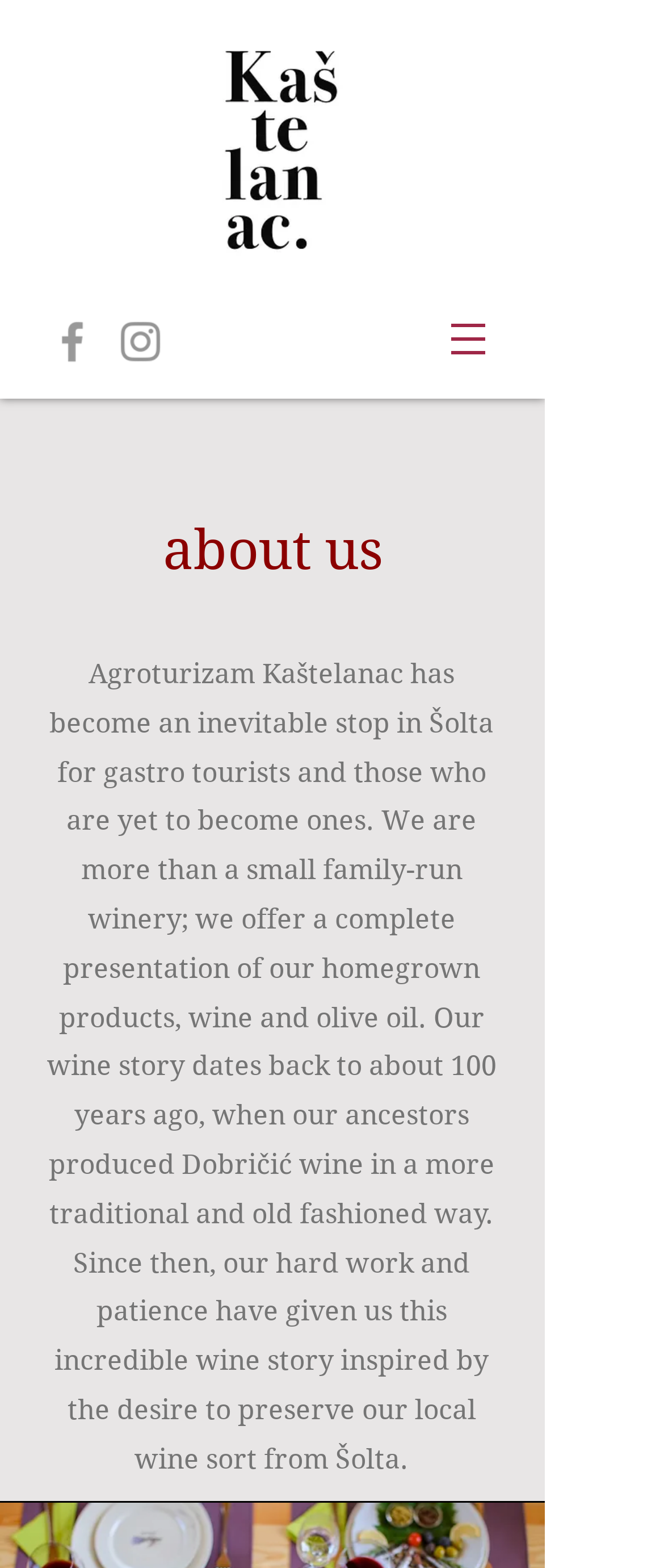Identify the bounding box of the HTML element described here: "aria-label="Grey Facebook Icon"". Provide the coordinates as four float numbers between 0 and 1: [left, top, right, bottom].

[0.069, 0.201, 0.149, 0.235]